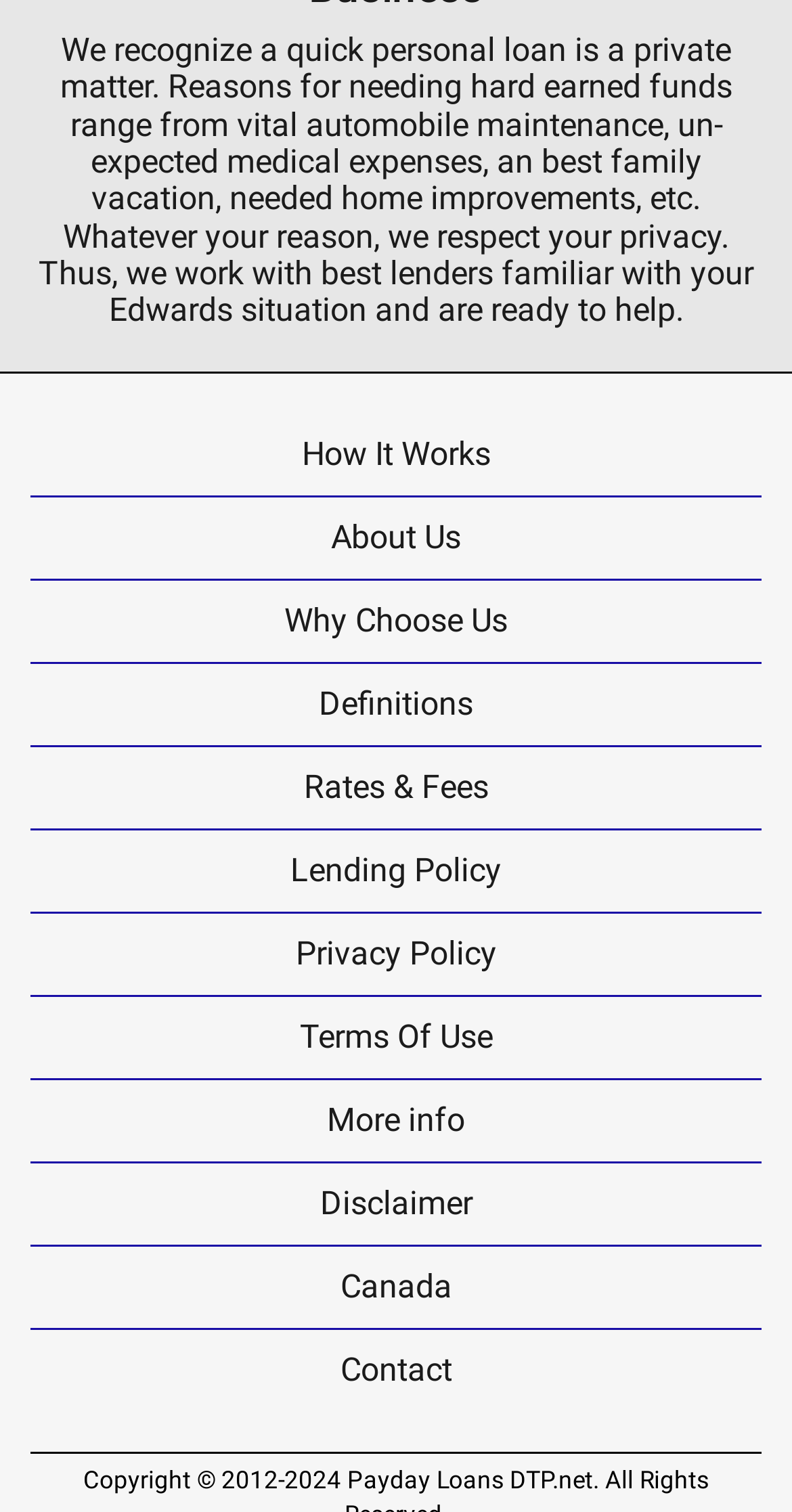Determine the bounding box coordinates of the UI element that matches the following description: "alt="3Photography - Professional Wedding Photographer"". The coordinates should be four float numbers between 0 and 1 in the format [left, top, right, bottom].

None